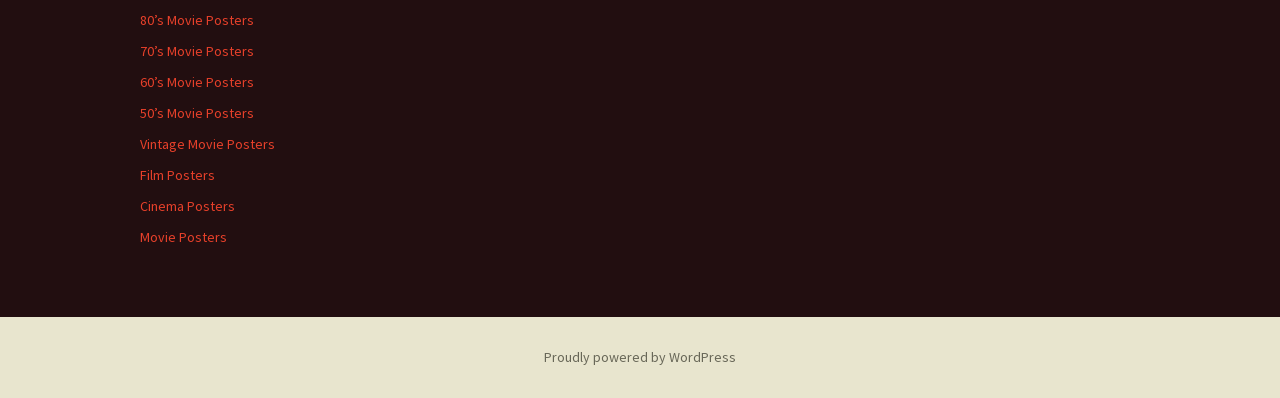What is the platform that powers this website?
Based on the screenshot, provide your answer in one word or phrase.

WordPress